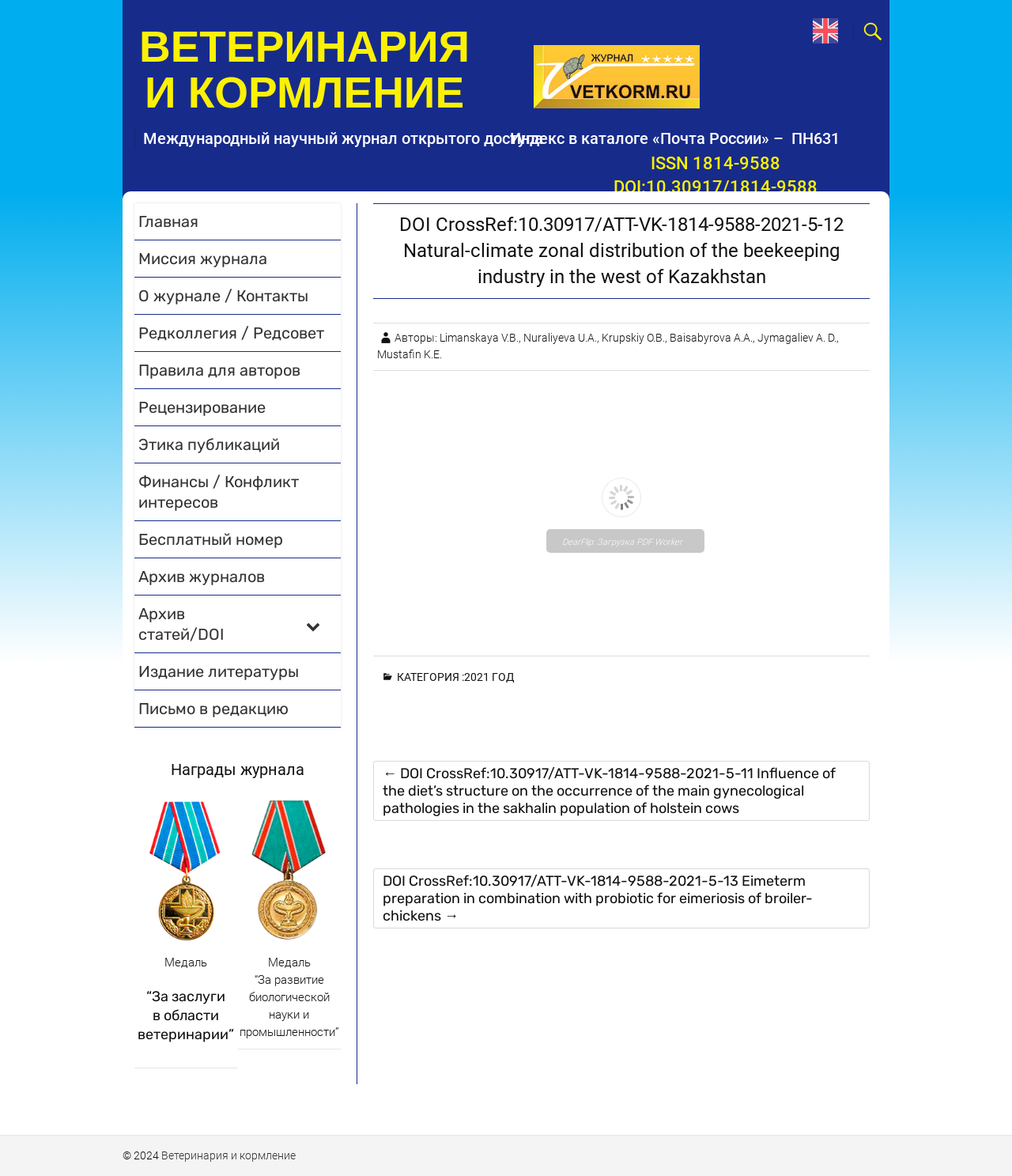Identify the bounding box for the UI element that is described as follows: "Design by ThemesDNA.com".

None